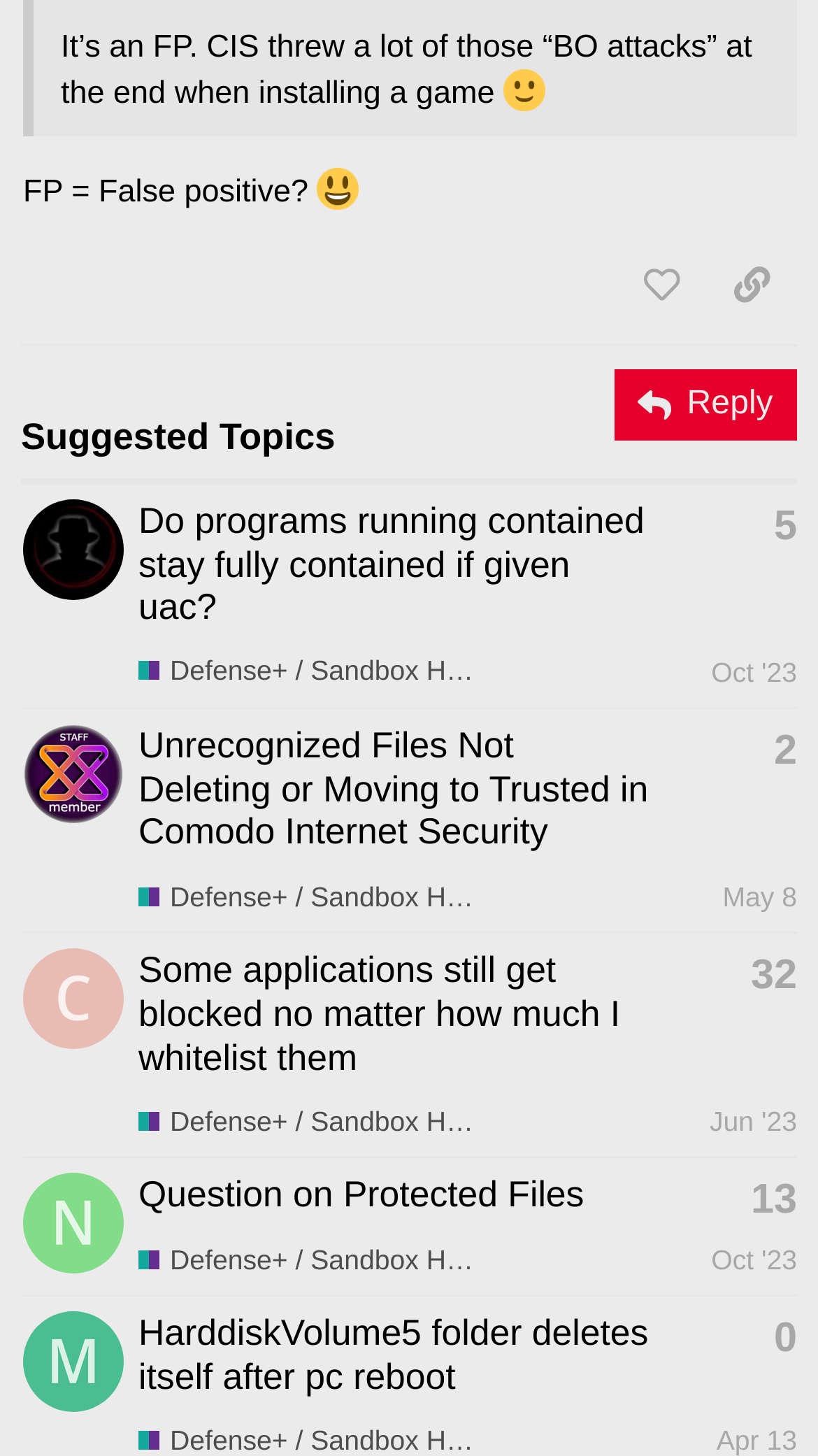Please specify the bounding box coordinates of the clickable region to carry out the following instruction: "Click the 'This topic has 5 replies' button". The coordinates should be four float numbers between 0 and 1, in the format [left, top, right, bottom].

[0.946, 0.349, 0.974, 0.377]